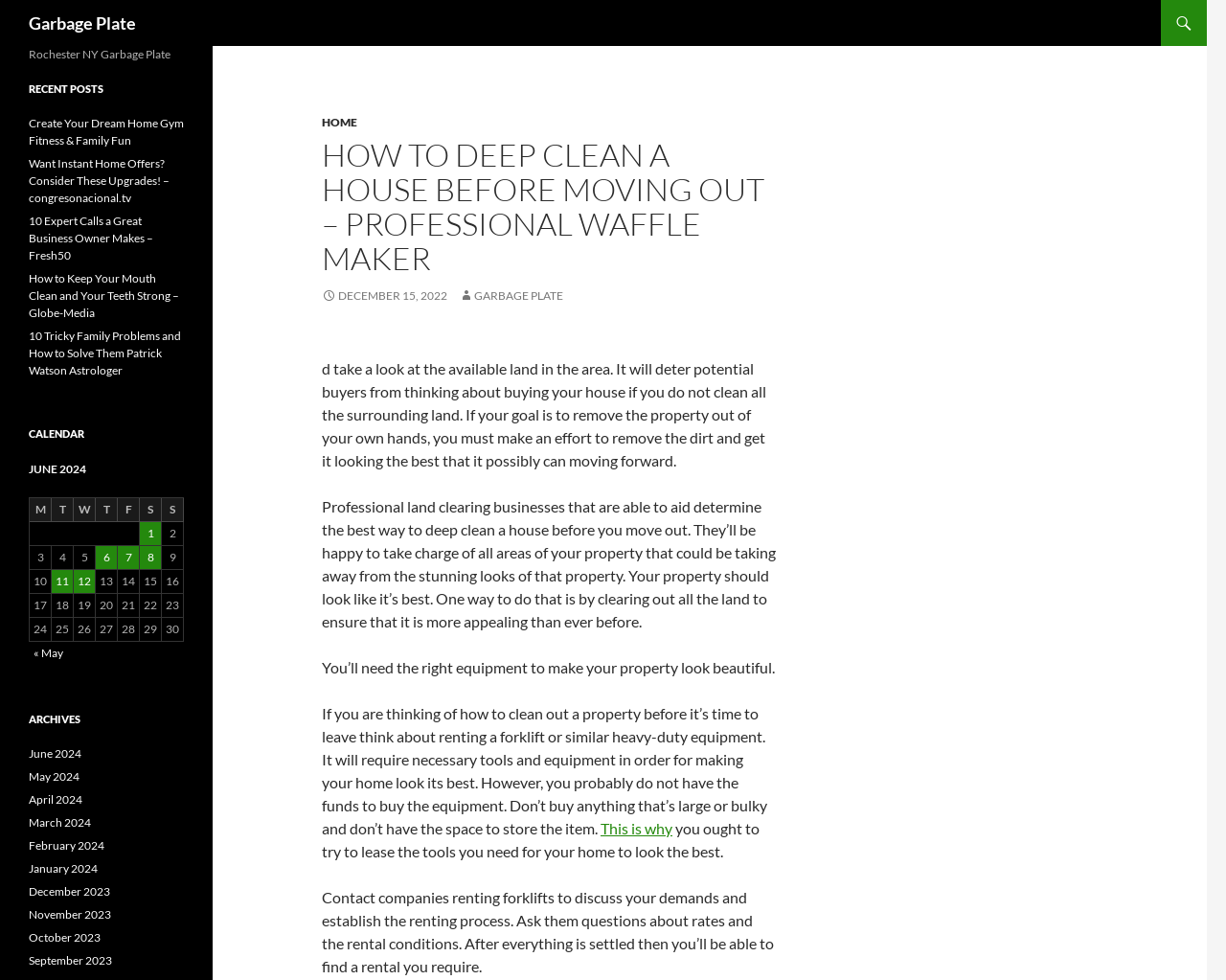Identify the bounding box coordinates of the specific part of the webpage to click to complete this instruction: "View the post published on June 1, 2024".

[0.114, 0.532, 0.131, 0.556]